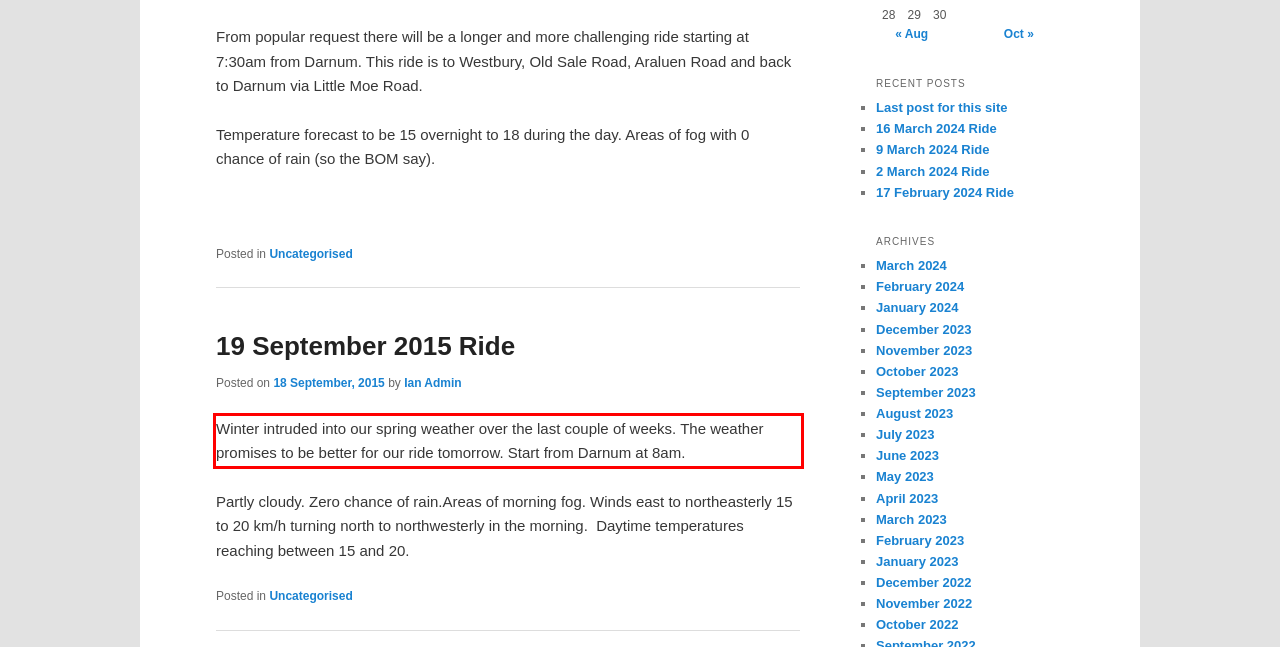Please identify and extract the text from the UI element that is surrounded by a red bounding box in the provided webpage screenshot.

Winter intruded into our spring weather over the last couple of weeks. The weather promises to be better for our ride tomorrow. Start from Darnum at 8am.